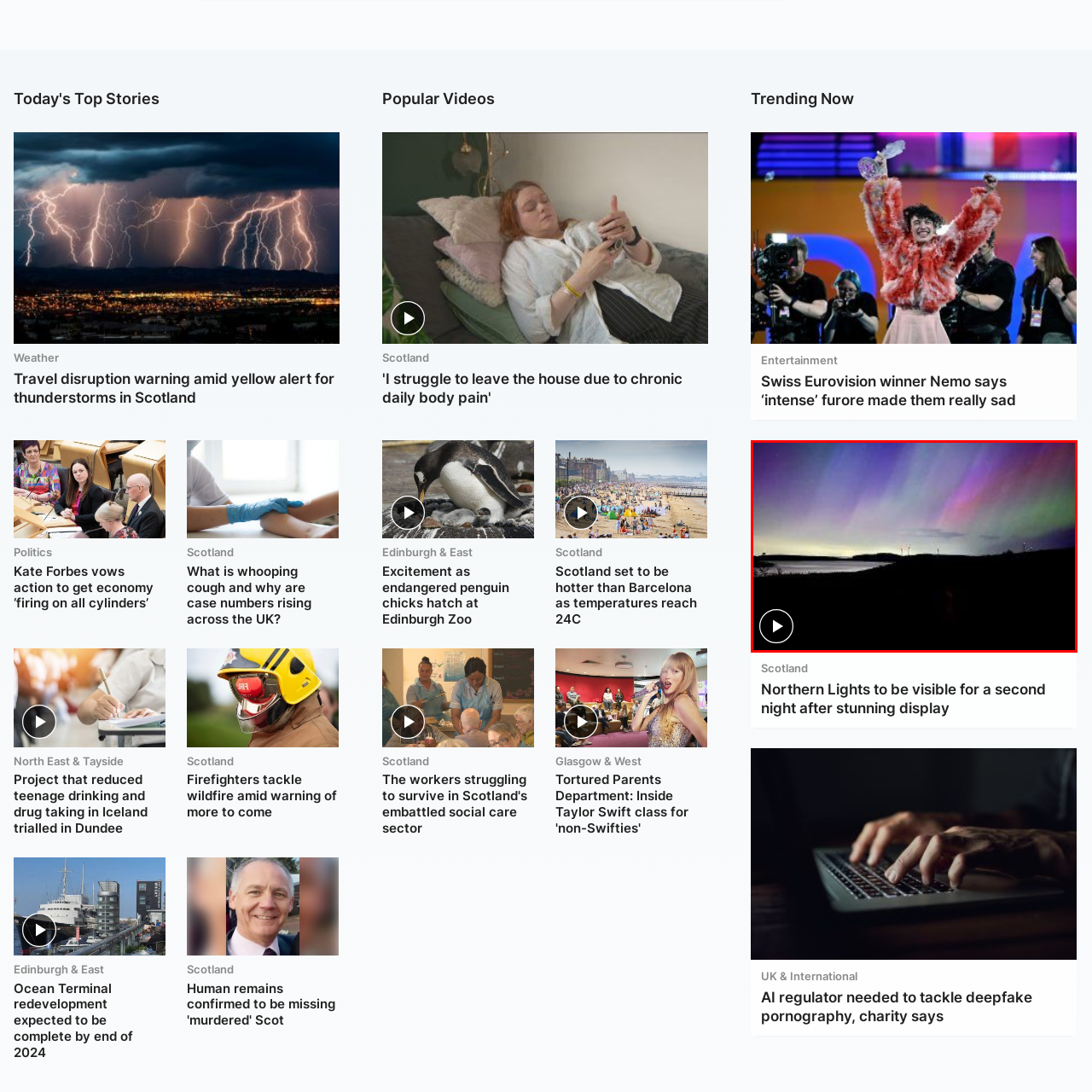Offer a detailed explanation of the scene within the red bounding box.

This captivating image showcases a breathtaking display of the Northern Lights, illuminating the night sky with vibrant hues of purple, green, and blue. The ethereal colors swirl across the horizon, casting a magical glow over the landscape. In the foreground, the silhouette of hills and the dark outline of trees against the illuminated sky create a stunning contrast. The serene waters of a lake reflect the mesmerizing light show, enhancing the ethereal ambiance. Wind turbines stand in the distance, their outlines barely visible against the shimmers of light, hinting at a rural setting where nature's beauty unfolds under the starry sky. The scene invites viewers to experience the natural wonder and celestial beauty of the aurora borealis, a phenomenon that captivates and inspires awe.